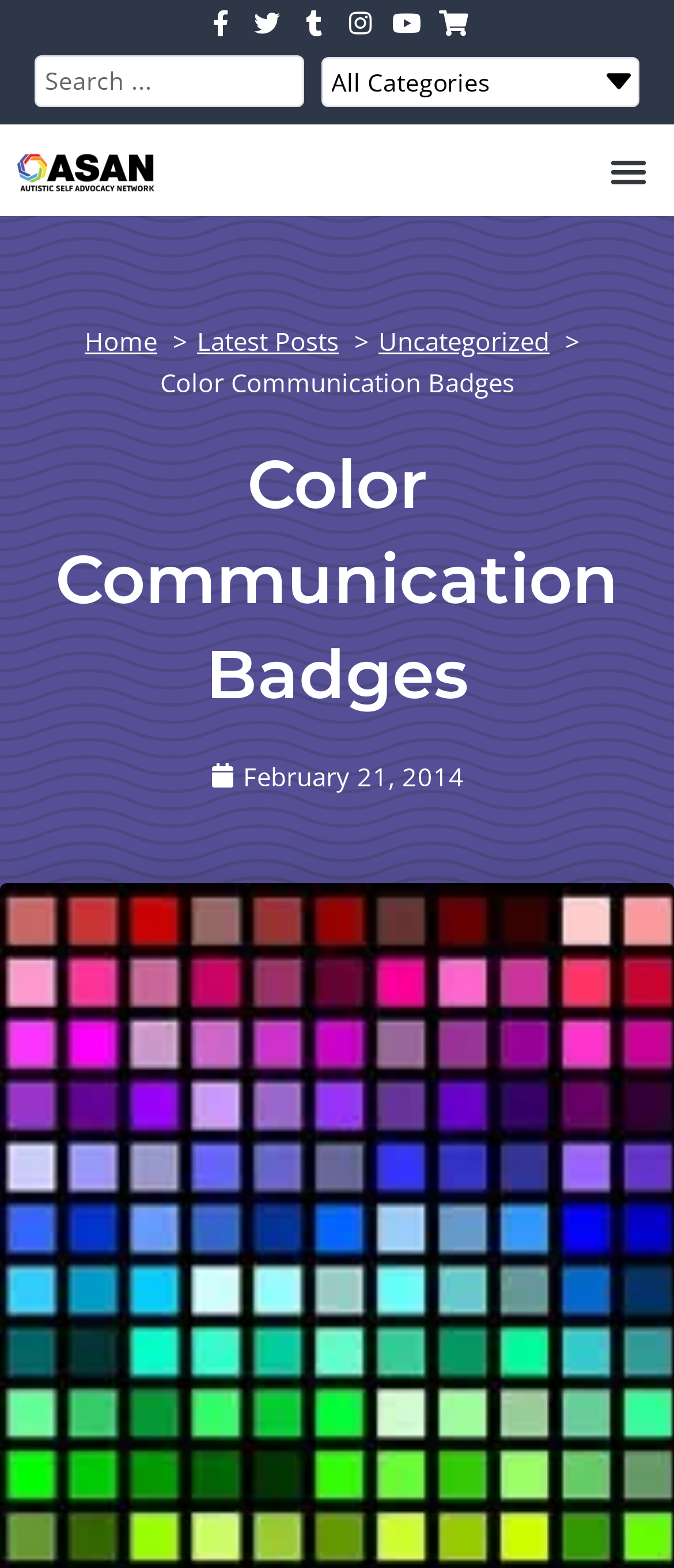What is the date of the post?
Answer with a single word or phrase, using the screenshot for reference.

February 21, 2014